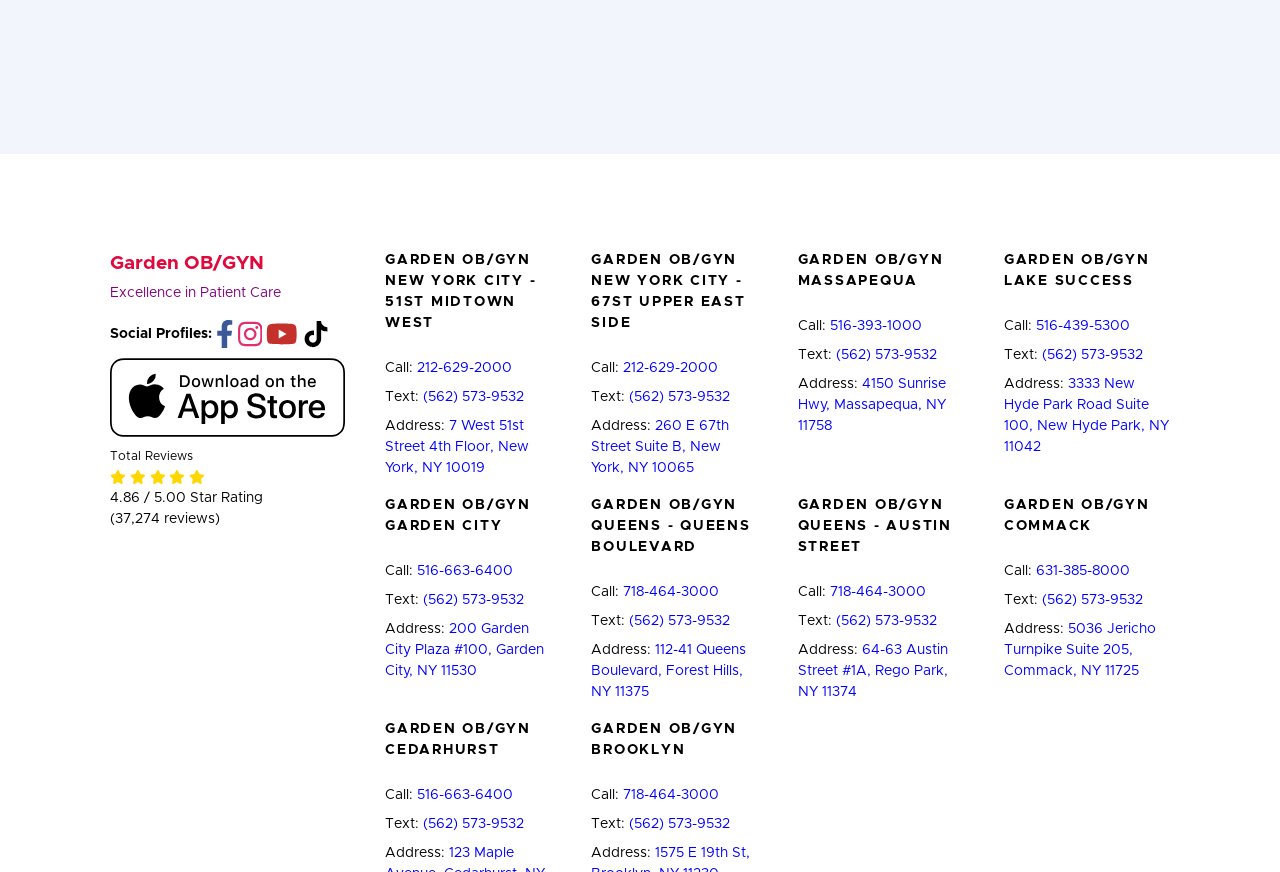Please indicate the bounding box coordinates of the element's region to be clicked to achieve the instruction: "Get directions to 7 West 51st Street 4th Floor, New York, NY 10019". Provide the coordinates as four float numbers between 0 and 1, i.e., [left, top, right, bottom].

[0.301, 0.481, 0.413, 0.545]